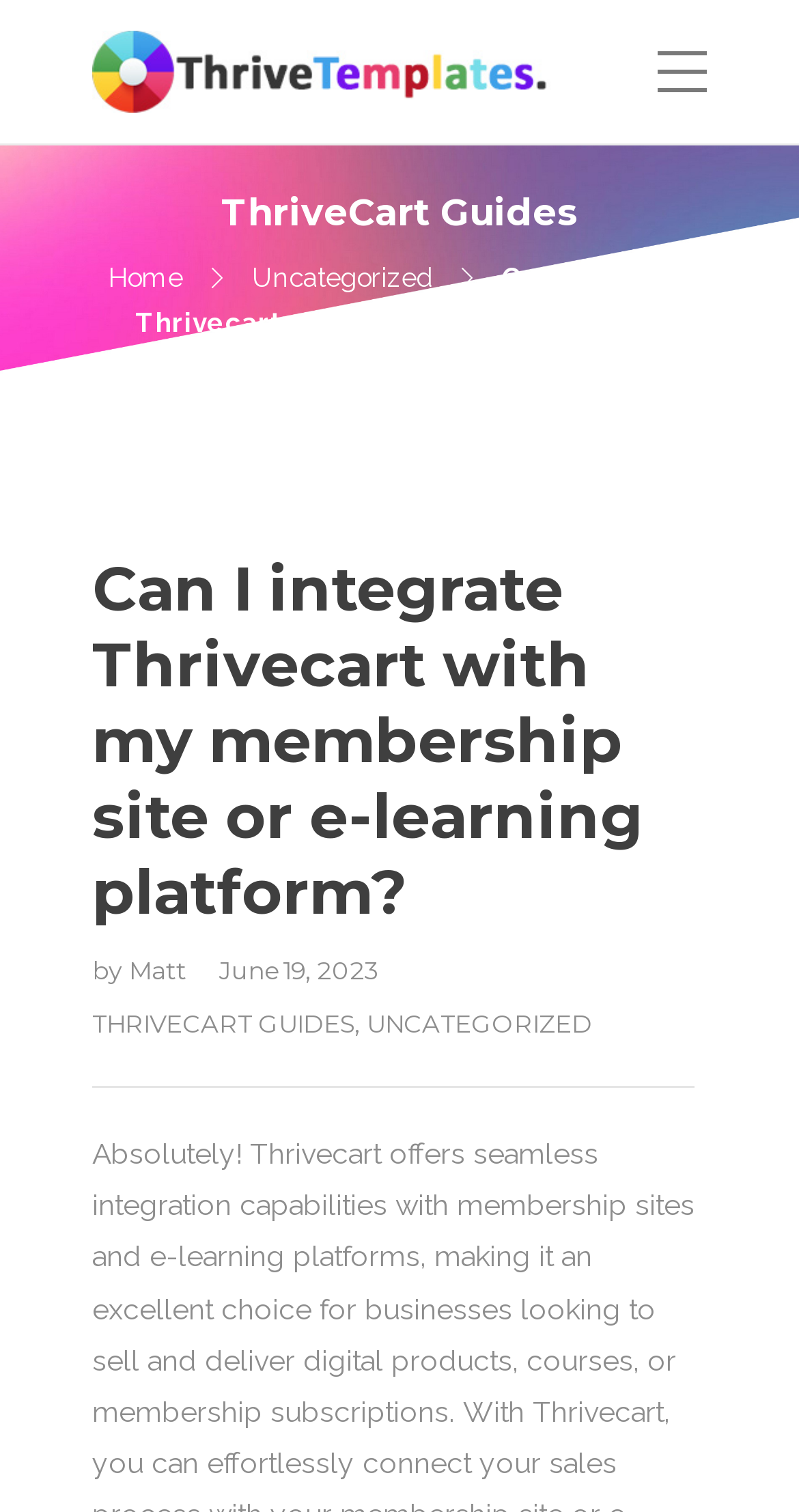Provide a thorough description of the webpage you see.

The webpage is about ThriveCart, a platform that offers seamless integration capabilities with membership sites and e-learning platforms. At the top-left corner, there is a logo of ThriveCart Templates, which is an image linked to the ThriveCart Templates page. 

Below the logo, there is a heading that reads "ThriveCart Guides". To the right of the logo, there are two links, "Home" and "Uncategorized", which are positioned horizontally. 

The main content of the webpage is a question-answer format. The question "Can I integrate Thrivecart with my membership site or e-learning platform?" is displayed prominently, with a link to the answer below it. The answer is not provided in the accessibility tree, but it is likely to be a detailed response to the question. 

Above the question, there is a breadcrumb-like navigation with links to "THRIVECART GUIDES" and "UNCATEGORIZED", which are positioned horizontally. 

At the bottom of the question, there is a byline that reads "by Matt" with a date "June 19, 2023" next to it, indicating the author and publication date of the content.